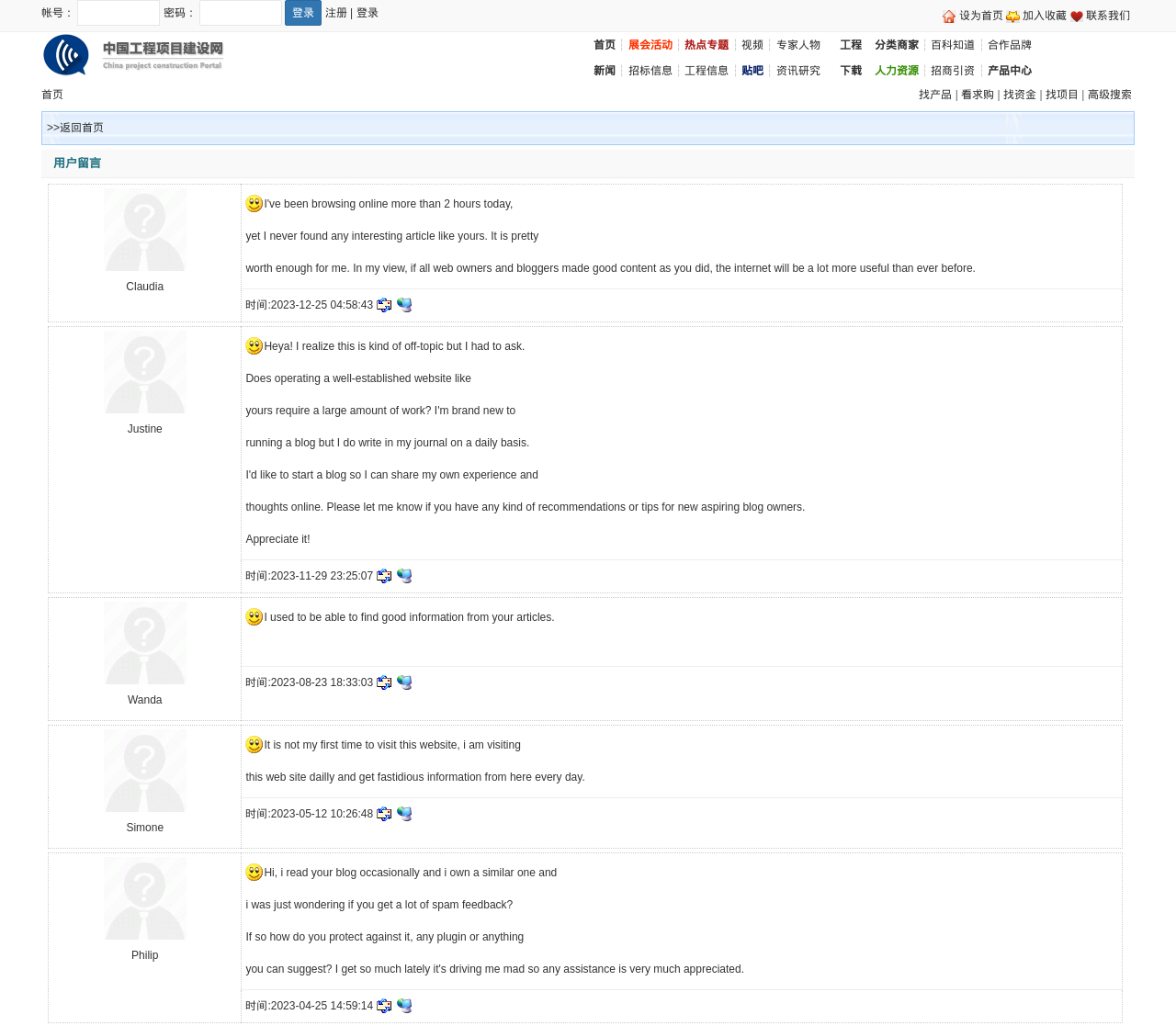Identify the bounding box coordinates of the element to click to follow this instruction: 'search for products'. Ensure the coordinates are four float values between 0 and 1, provided as [left, top, right, bottom].

[0.782, 0.086, 0.81, 0.098]